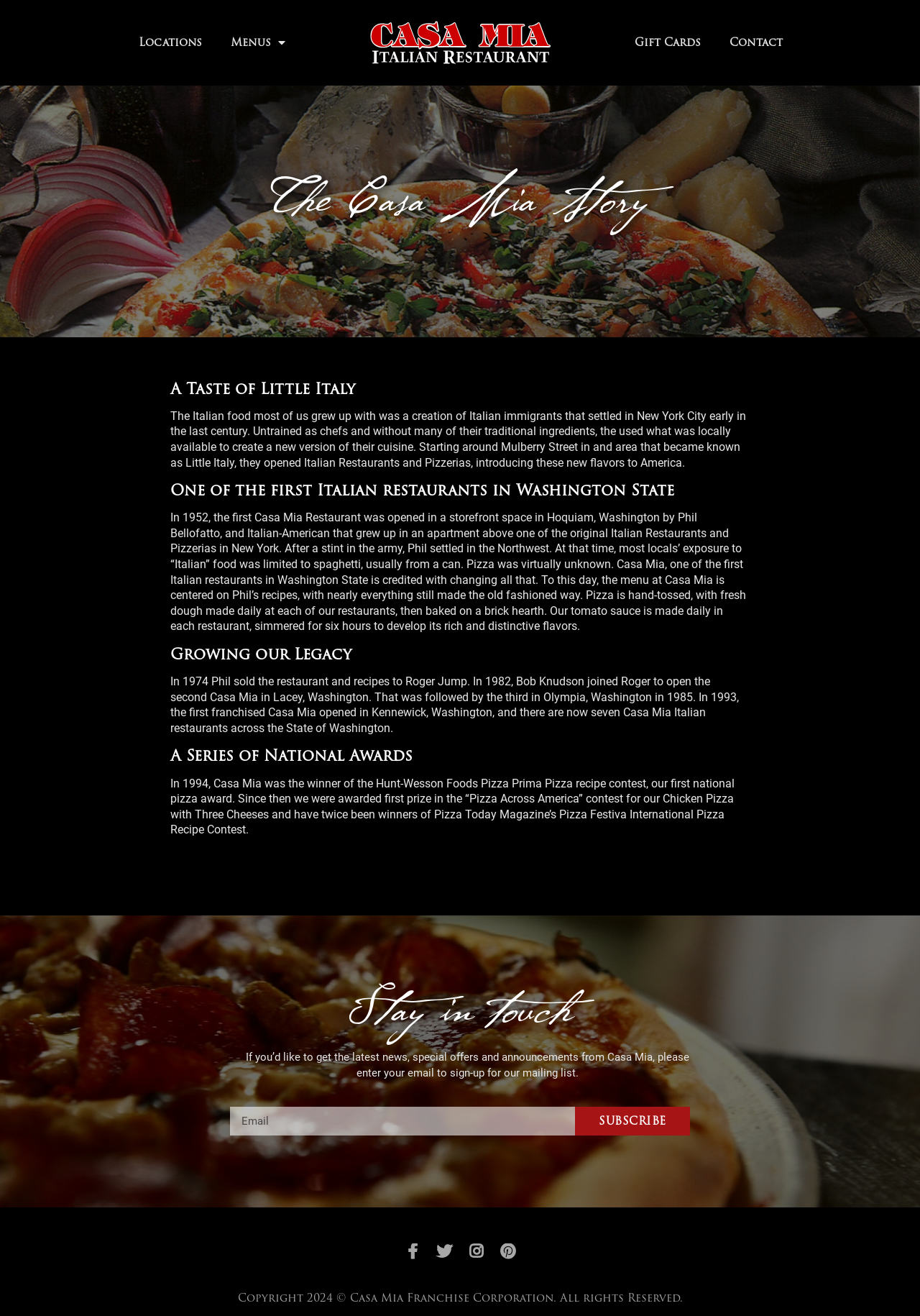Show me the bounding box coordinates of the clickable region to achieve the task as per the instruction: "Subscribe to the mailing list".

[0.625, 0.841, 0.75, 0.863]